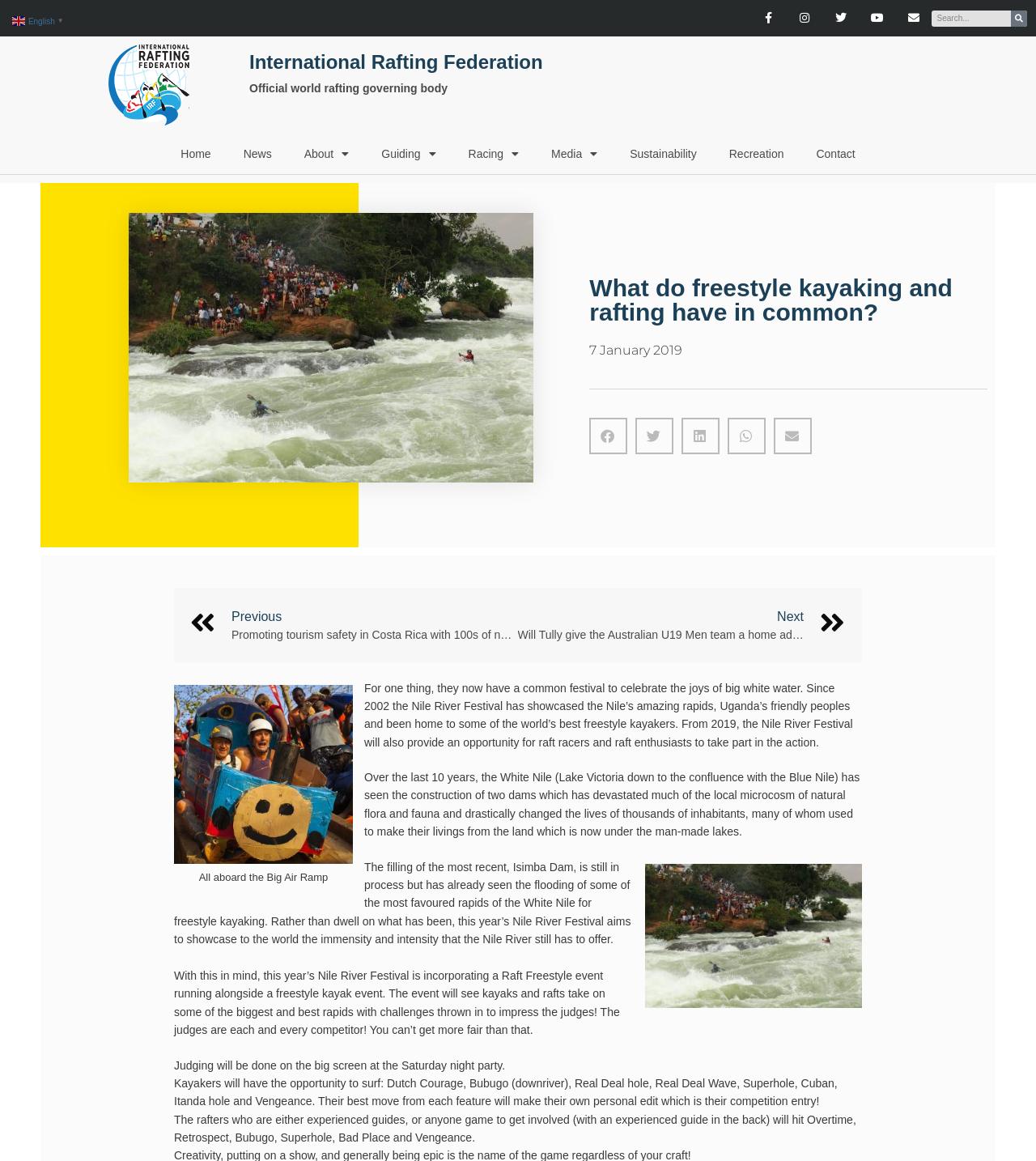Using the provided description: "parent_node: Search name="s" placeholder="Search..."", find the bounding box coordinates of the corresponding UI element. The output should be four float numbers between 0 and 1, in the format [left, top, right, bottom].

[0.899, 0.009, 0.976, 0.023]